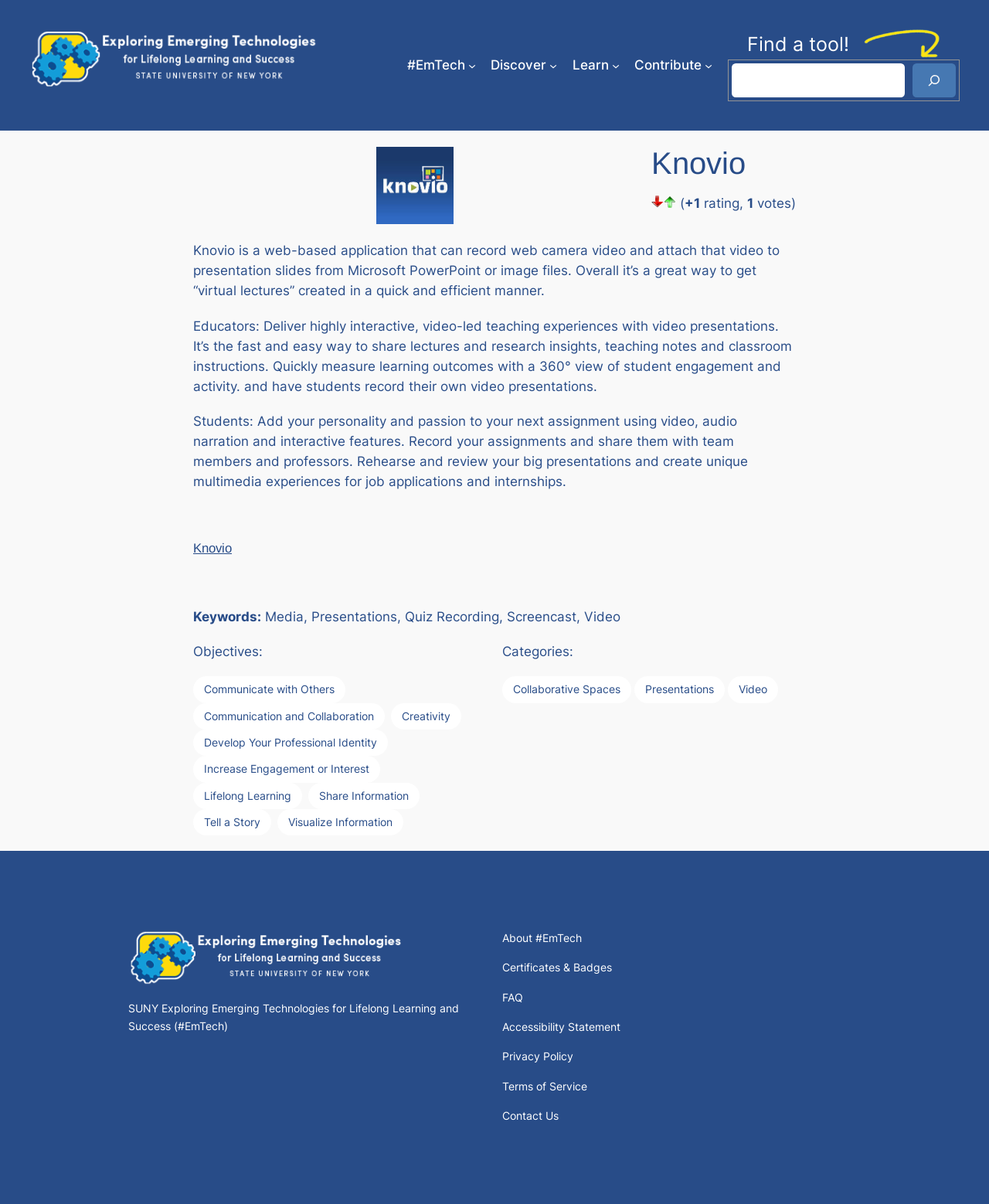Can you specify the bounding box coordinates of the area that needs to be clicked to fulfill the following instruction: "Search for a tool"?

[0.736, 0.05, 0.97, 0.084]